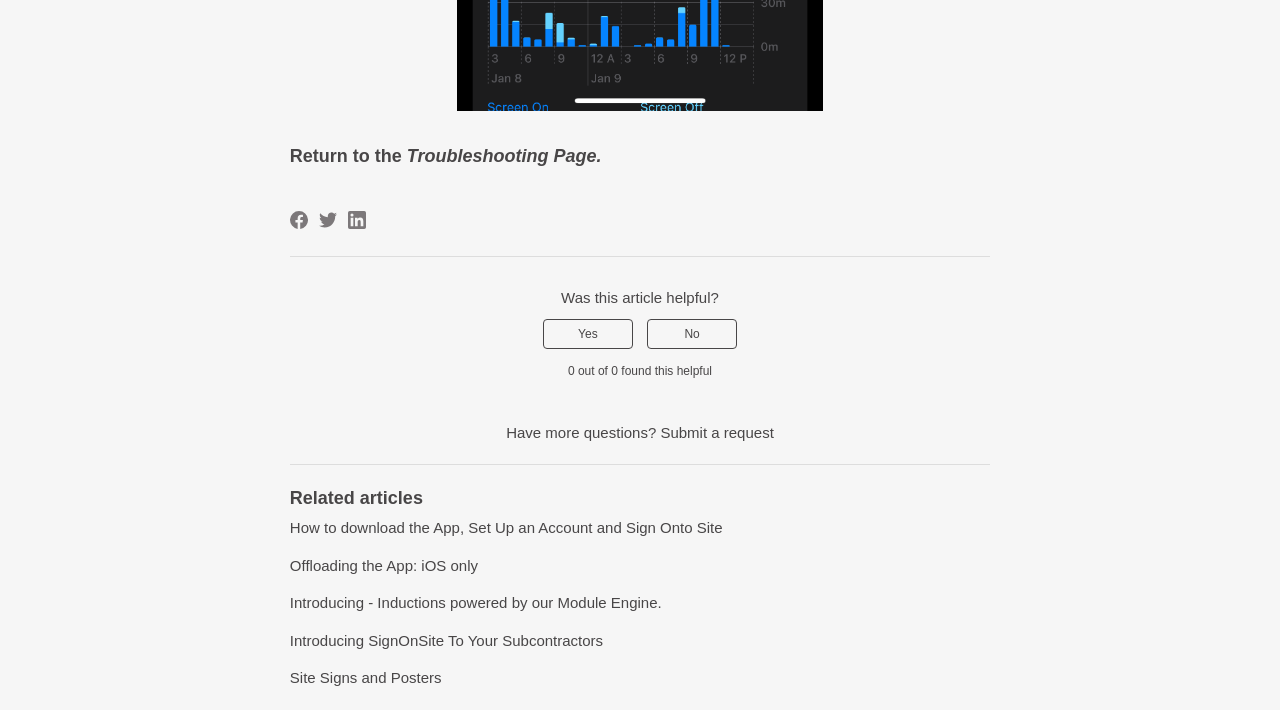Please identify the bounding box coordinates of the clickable area that will allow you to execute the instruction: "View related article about downloading the App".

[0.226, 0.731, 0.565, 0.755]